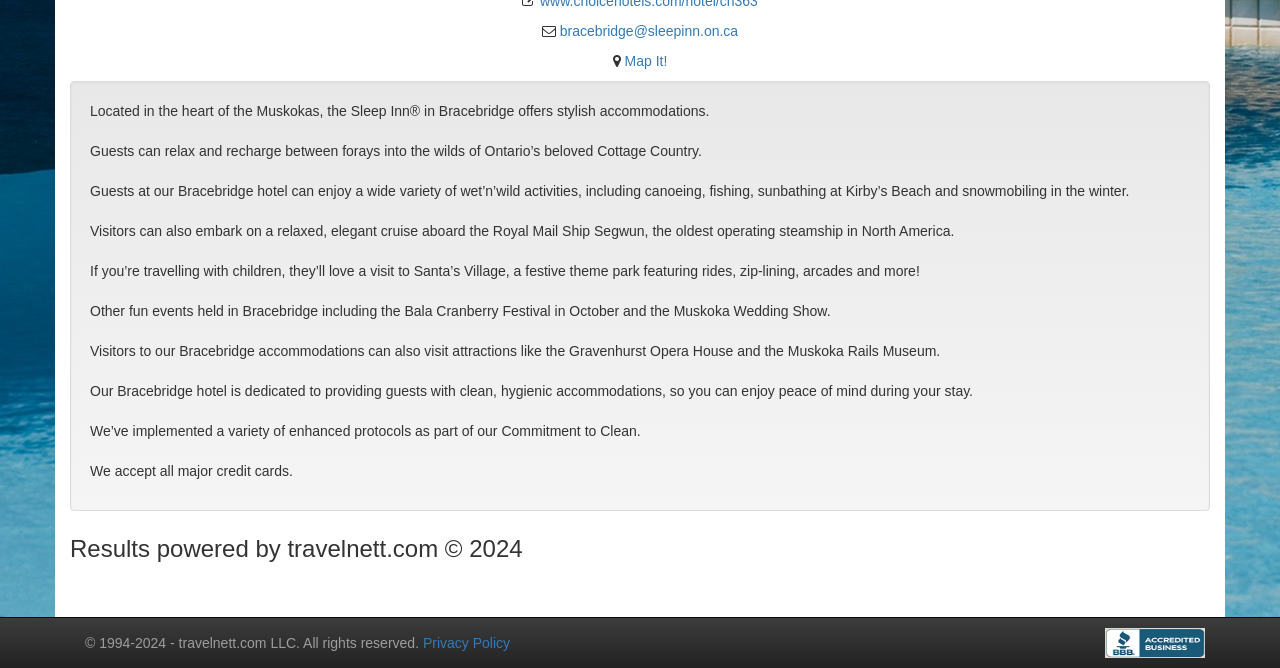Given the following UI element description: "bracebridge@sleepinn.on.ca", find the bounding box coordinates in the webpage screenshot.

[0.437, 0.034, 0.577, 0.058]